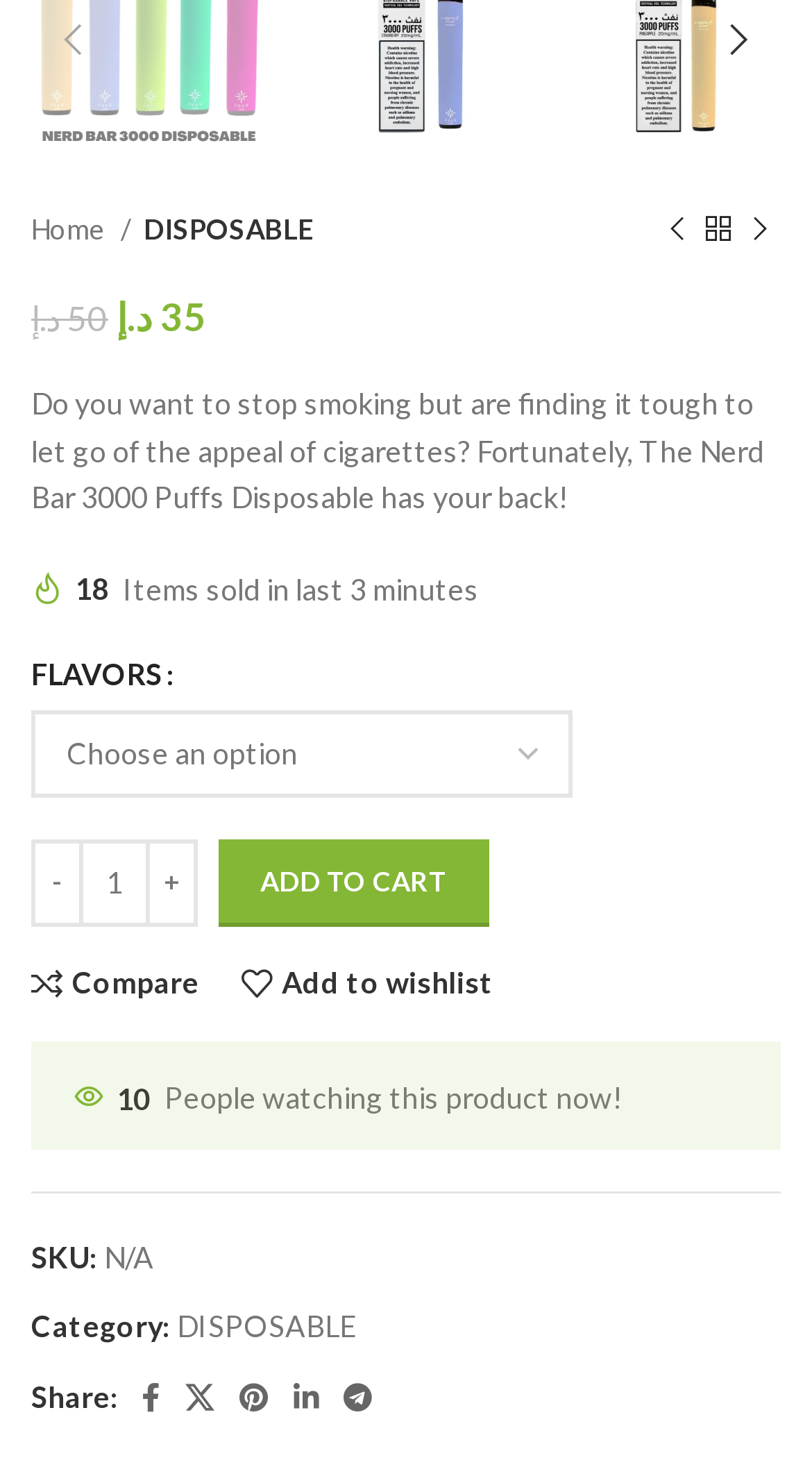Indicate the bounding box coordinates of the element that must be clicked to execute the instruction: "Select a flavor from the dropdown menu". The coordinates should be given as four float numbers between 0 and 1, i.e., [left, top, right, bottom].

[0.038, 0.484, 0.705, 0.543]